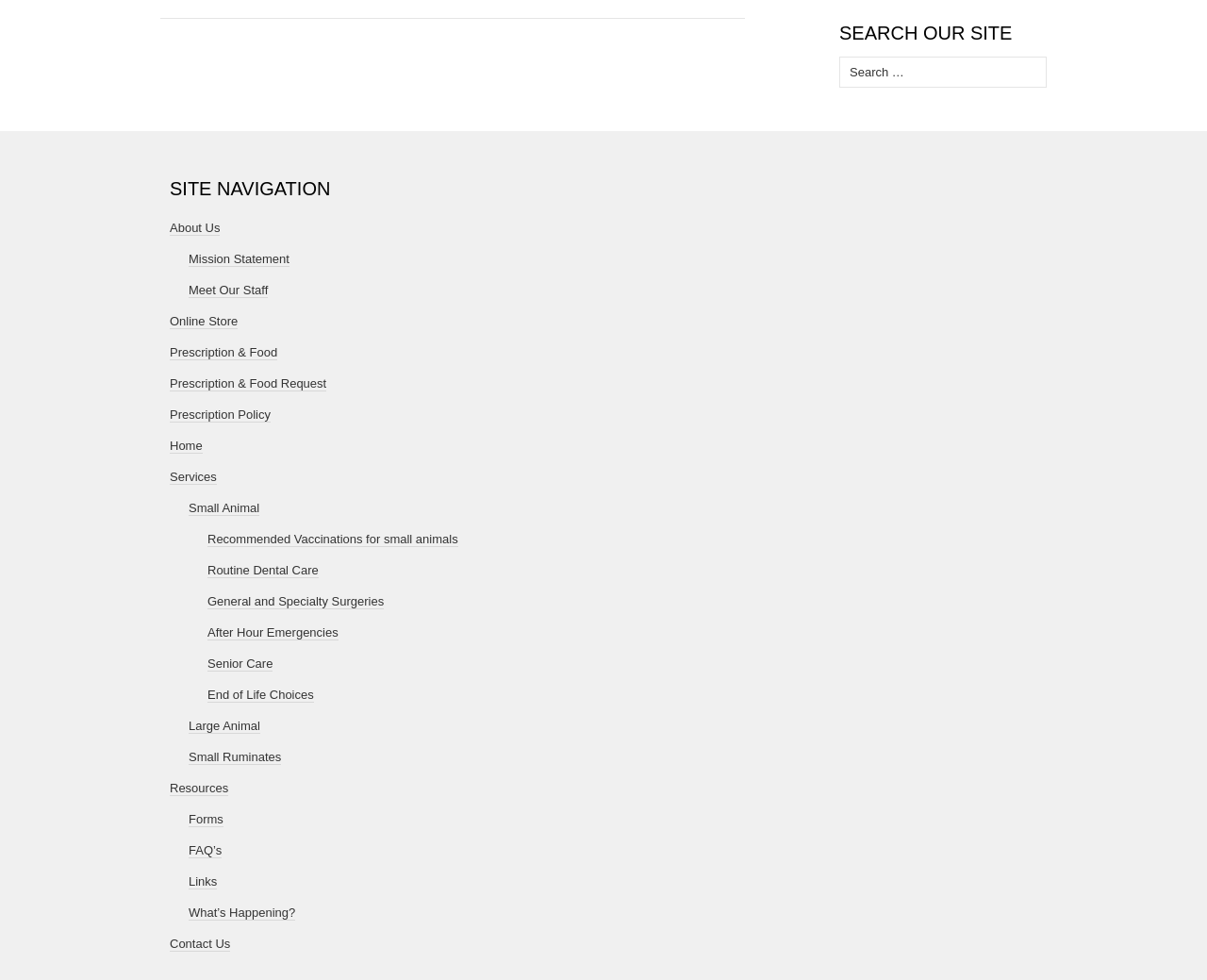Locate the bounding box of the UI element described by: "General and Specialty Surgeries" in the given webpage screenshot.

[0.172, 0.606, 0.318, 0.622]